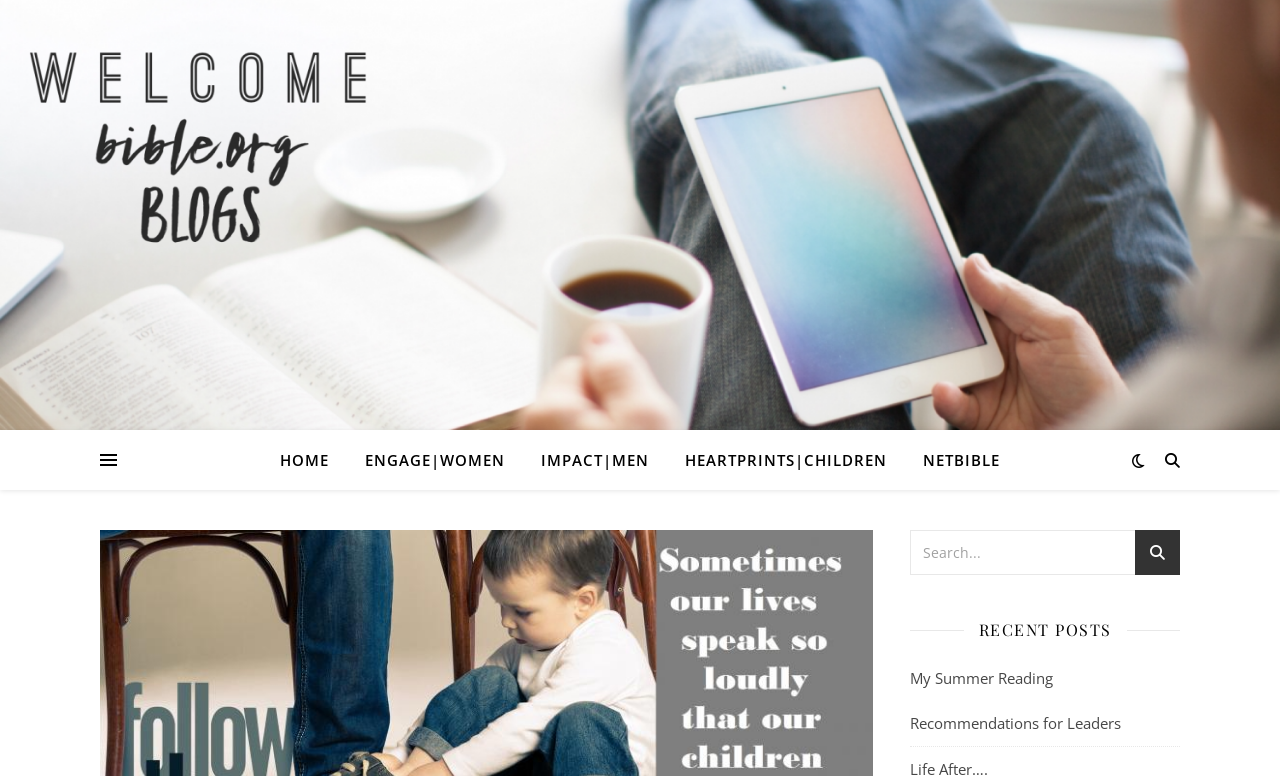Extract the bounding box for the UI element that matches this description: "name="s" placeholder="Search..."".

[0.711, 0.683, 0.922, 0.741]